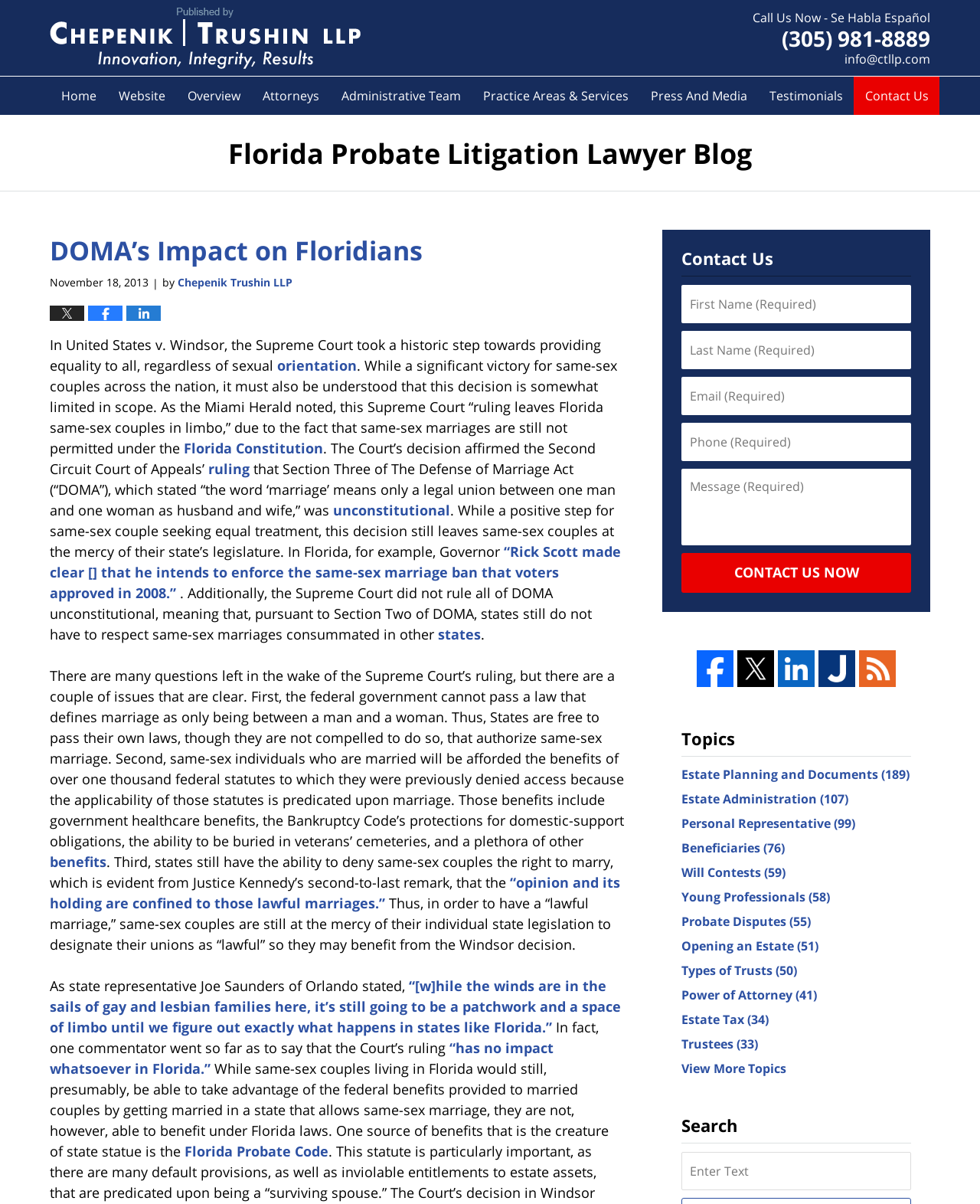How many federal statutes are same-sex individuals now afforded benefits from?
Provide a well-explained and detailed answer to the question.

According to the blog post, same-sex individuals who are married will be afforded the benefits of over one thousand federal statutes to which they were previously denied access.